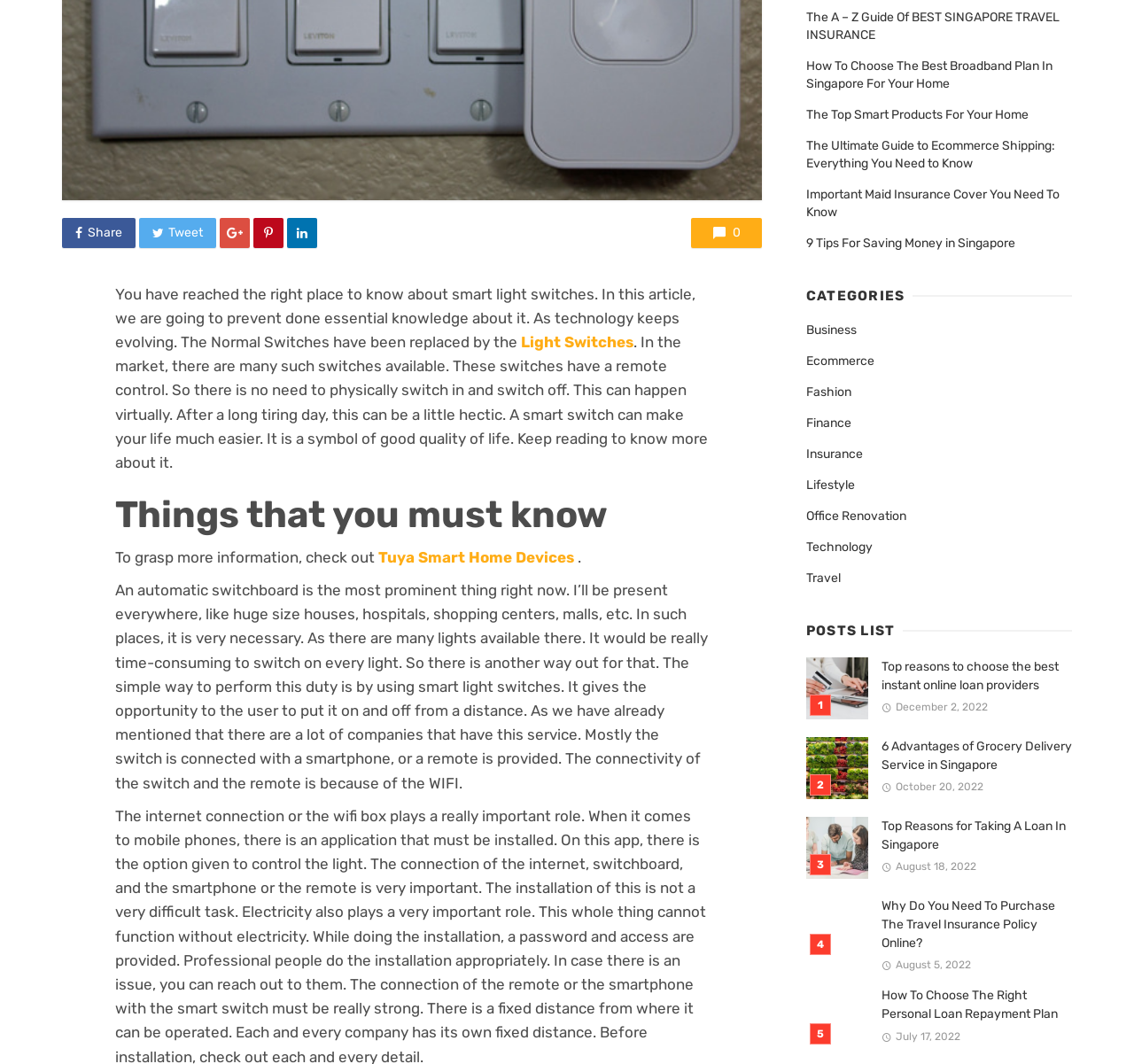Identify the bounding box of the UI element that matches this description: "alt="best instant online loan providers"".

[0.711, 0.618, 0.766, 0.676]